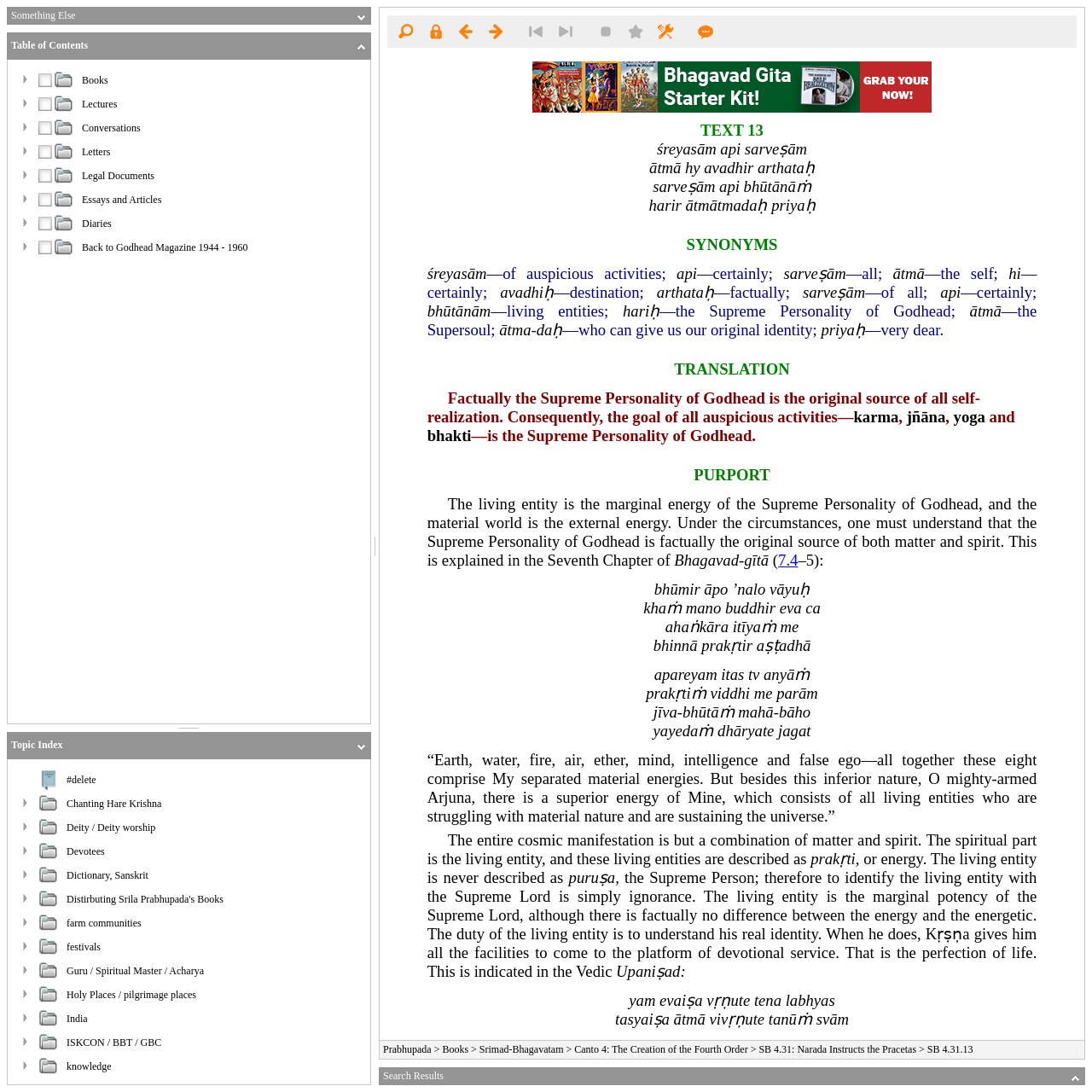Is there a search function on the webpage?
Please give a detailed and elaborate answer to the question.

After carefully examining the webpage, I did not find any search function or search bar, which suggests that users cannot search for specific content on the webpage.